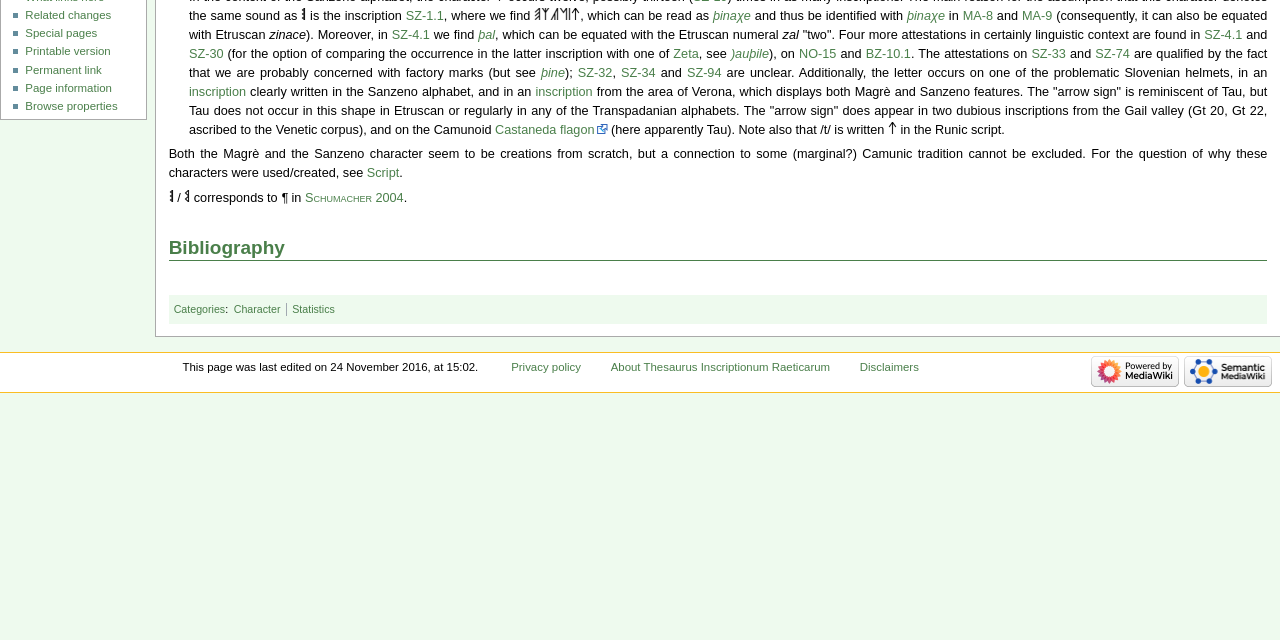Provide the bounding box coordinates of the HTML element this sentence describes: "Page information". The bounding box coordinates consist of four float numbers between 0 and 1, i.e., [left, top, right, bottom].

[0.02, 0.128, 0.087, 0.146]